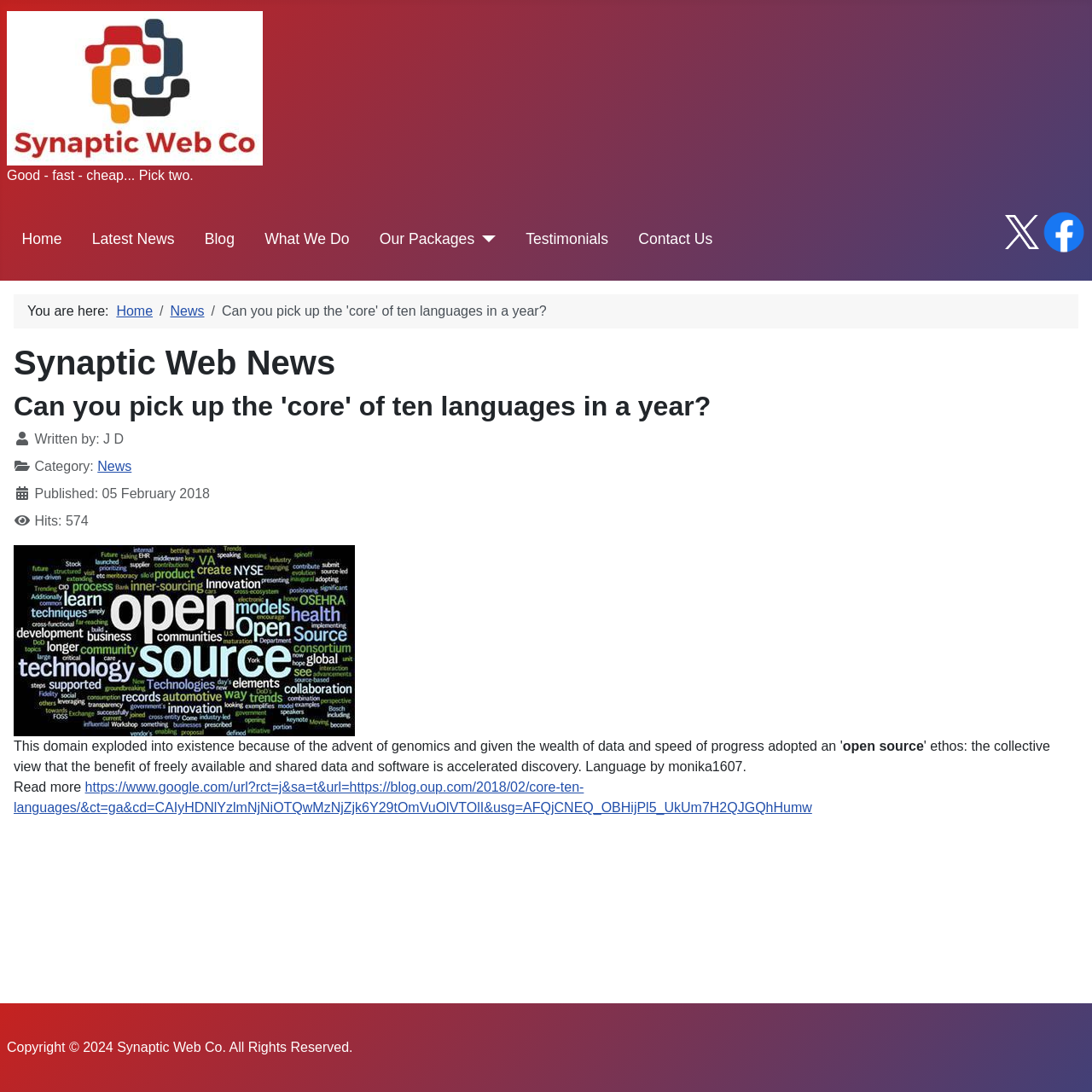When was the news article published?
Please analyze the image and answer the question with as much detail as possible.

The publication date of the news article can be found in the description list details section, where it is written as 'Published: 05 February 2018'.